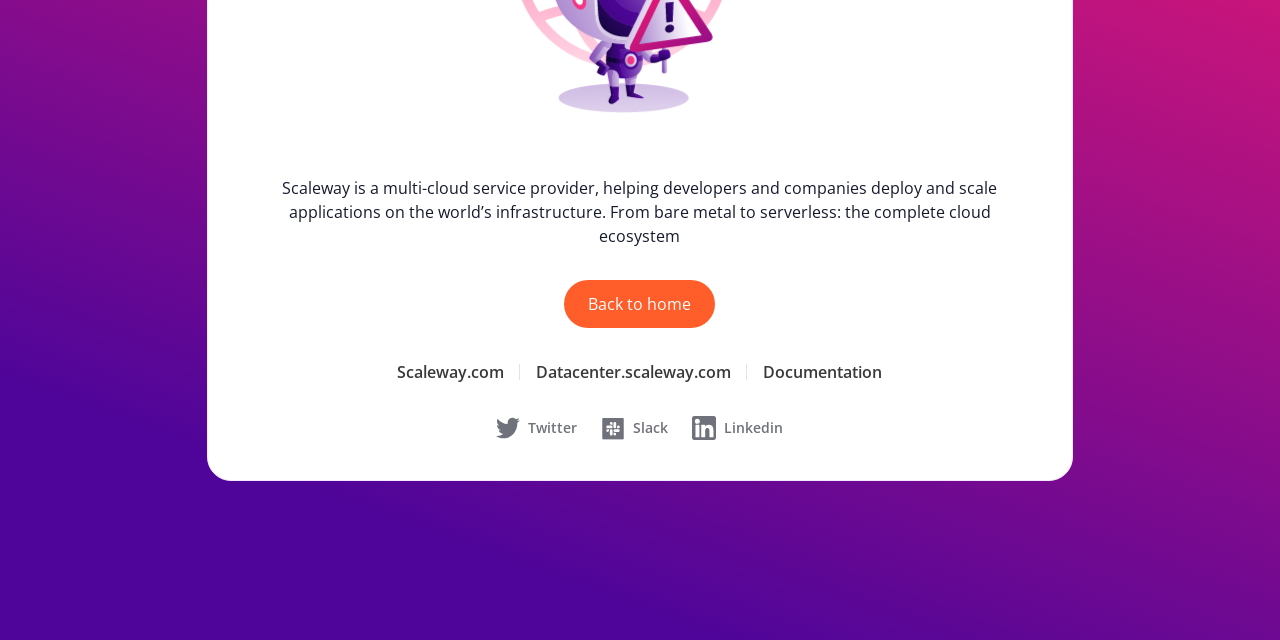Bounding box coordinates are specified in the format (top-left x, top-left y, bottom-right x, bottom-right y). All values are floating point numbers bounded between 0 and 1. Please provide the bounding box coordinate of the region this sentence describes: Scaleway.com

[0.311, 0.564, 0.394, 0.598]